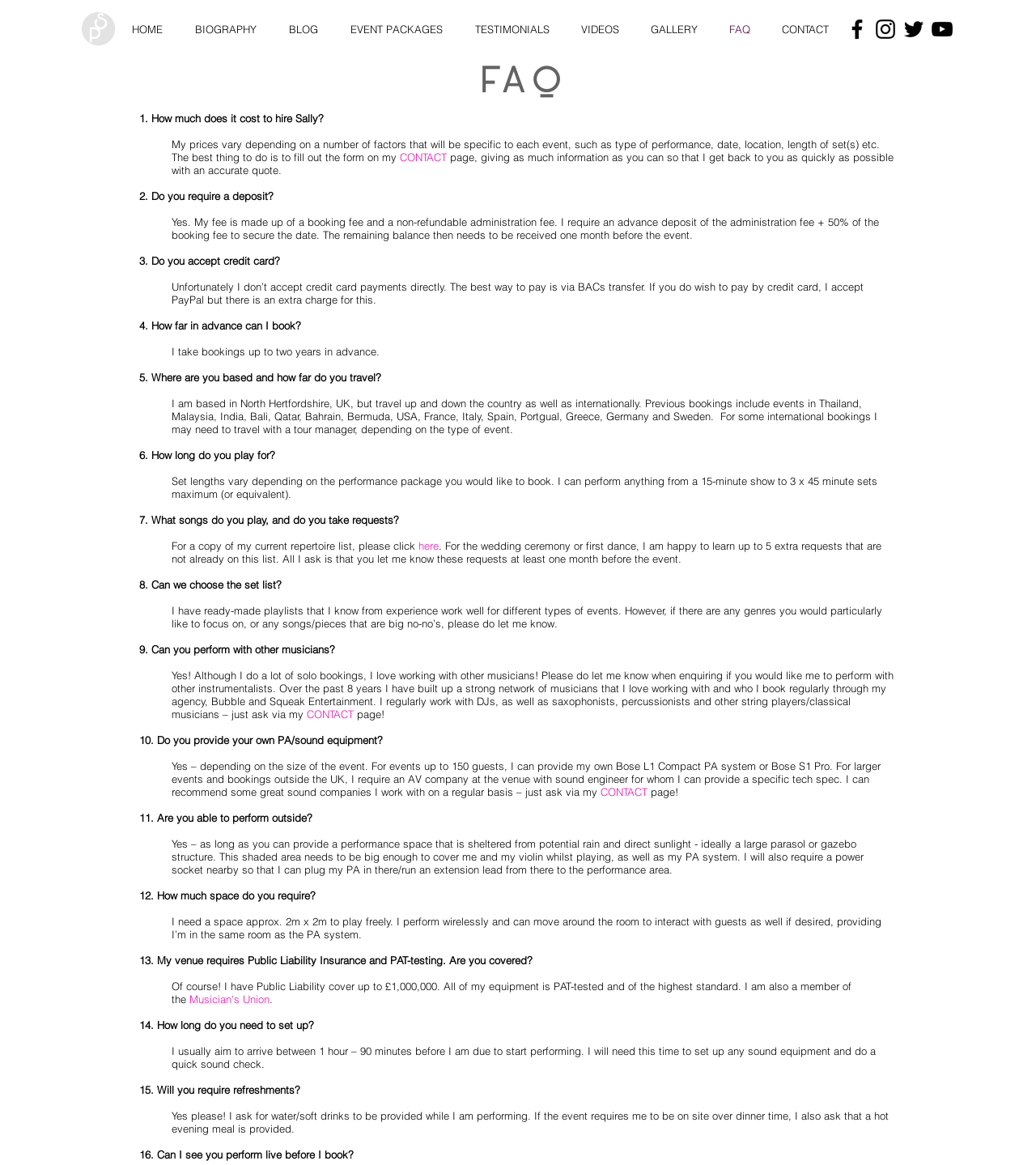Please identify the bounding box coordinates of the clickable area that will fulfill the following instruction: "Search for something". The coordinates should be in the format of four float numbers between 0 and 1, i.e., [left, top, right, bottom].

None